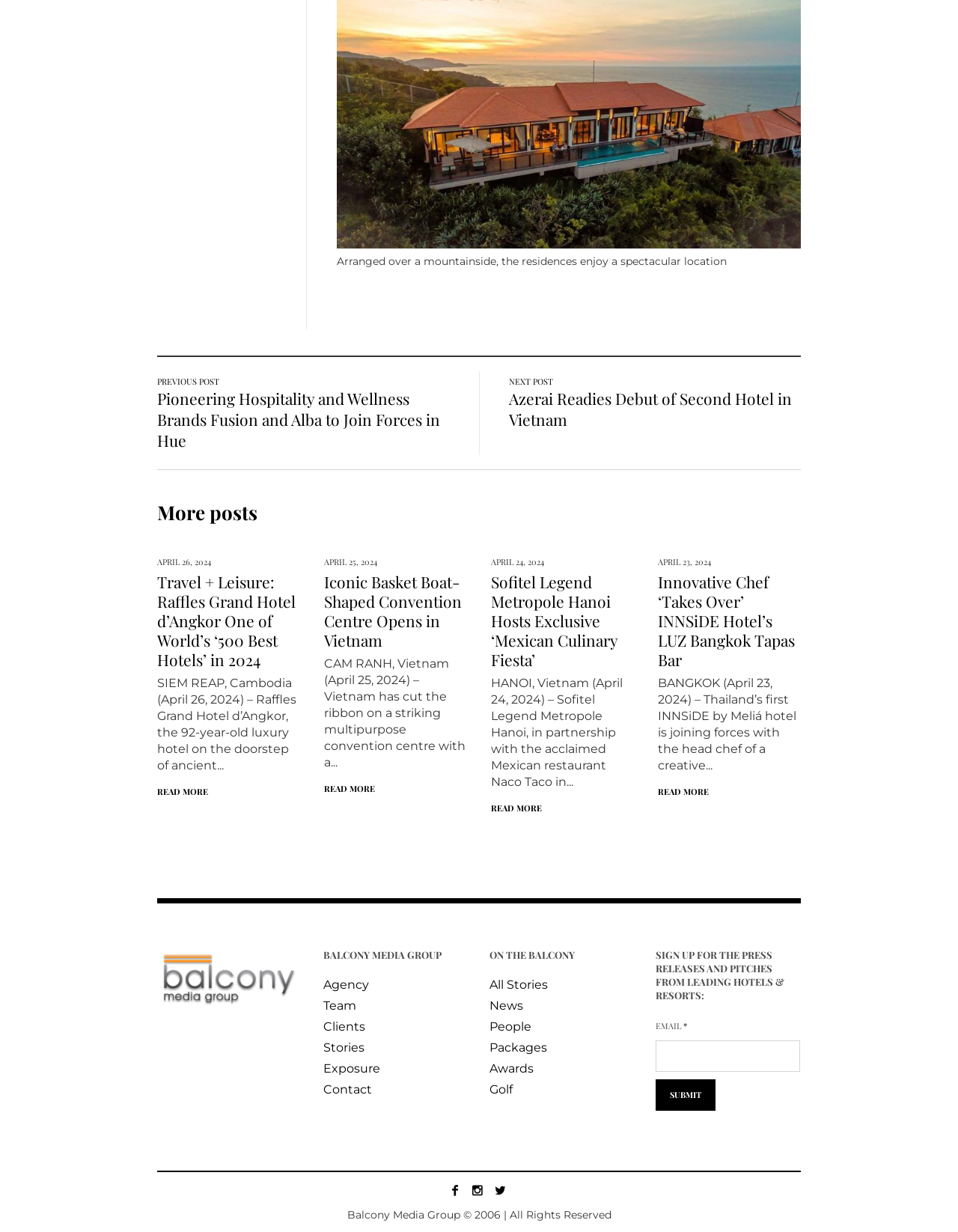What is the purpose of the textbox in the footer section?
Use the information from the image to give a detailed answer to the question.

I looked at the textbox in the footer section and found that it is labeled 'EMAIL *' and is required, so I inferred that the purpose of the textbox is to input an email address.